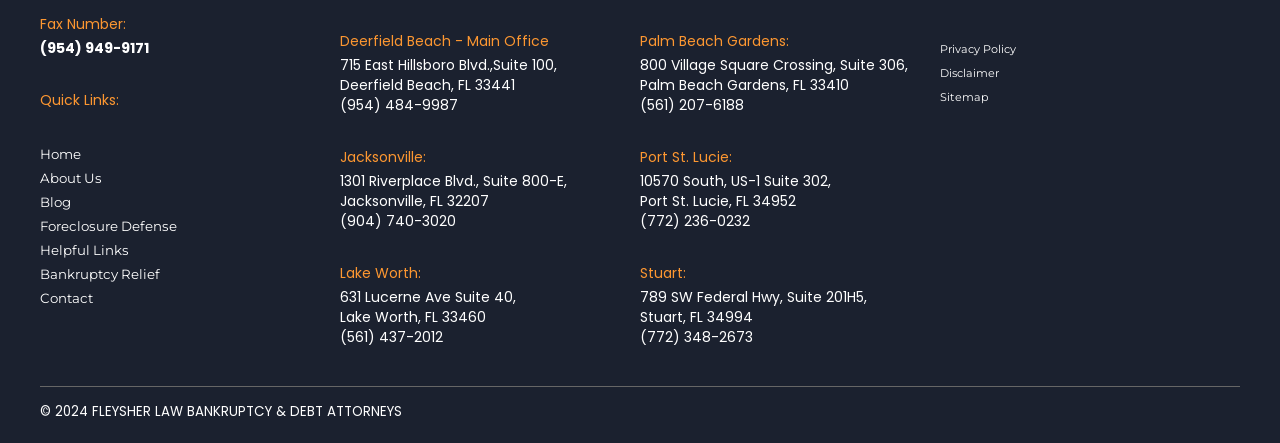Please locate the bounding box coordinates of the element that needs to be clicked to achieve the following instruction: "Get directions to the Deerfield Beach office". The coordinates should be four float numbers between 0 and 1, i.e., [left, top, right, bottom].

[0.266, 0.069, 0.477, 0.114]